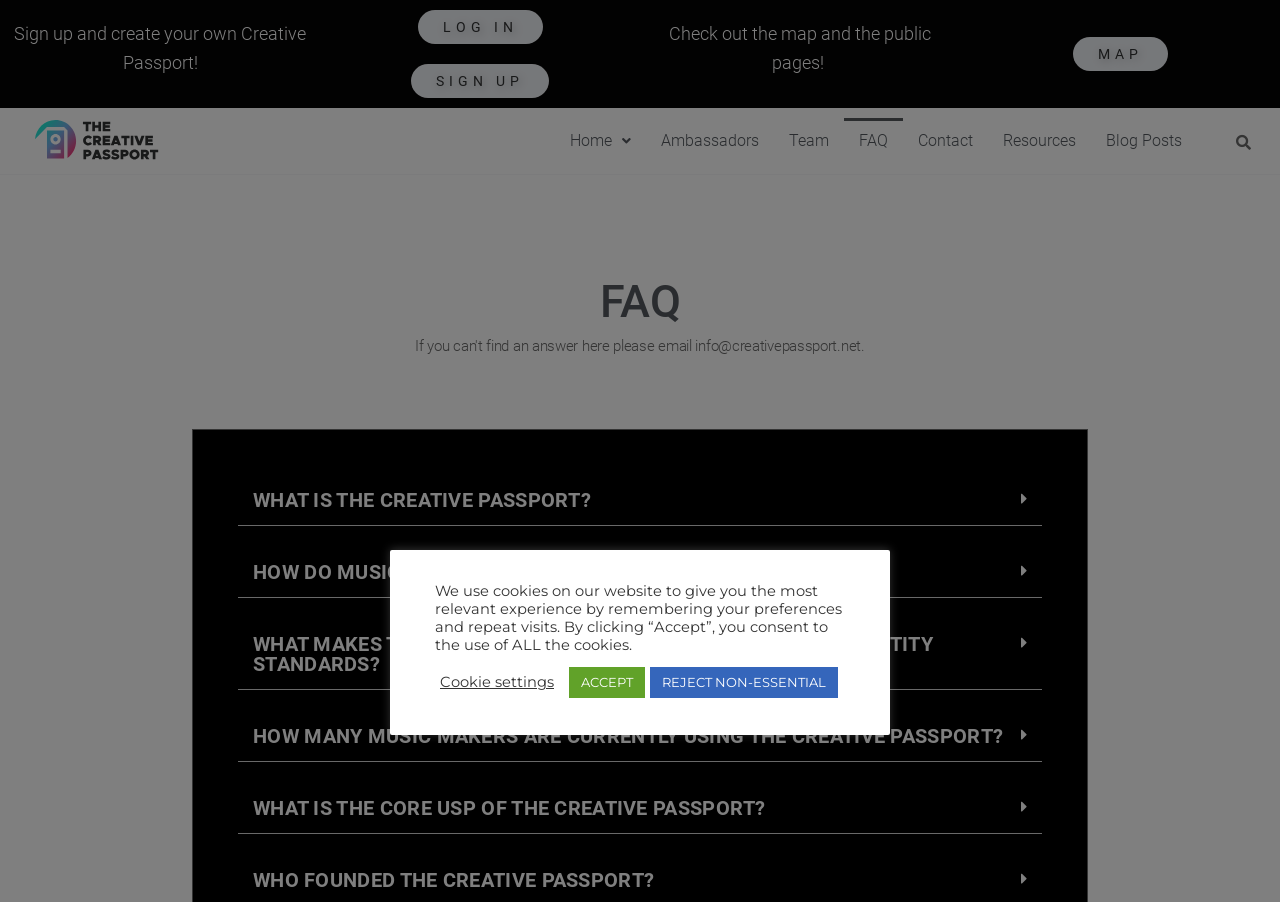How many music makers are currently using the Creative Passport?
Based on the image, give a concise answer in the form of a single word or short phrase.

Unknown